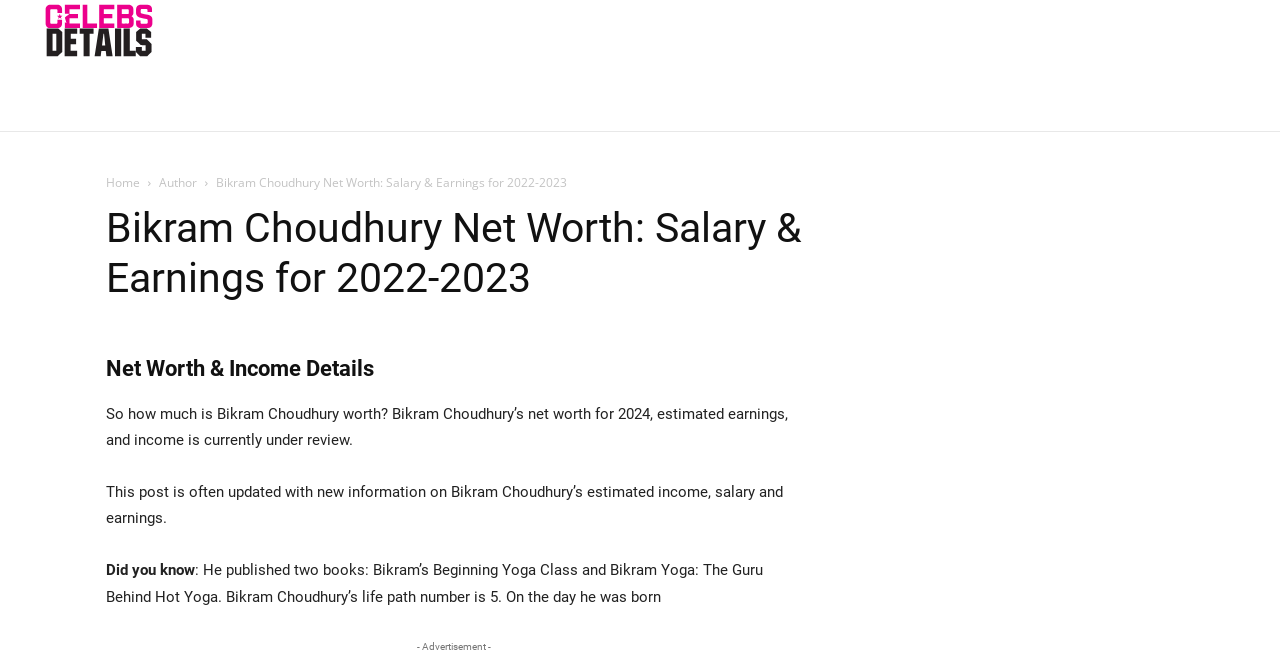Offer a comprehensive description of the webpage’s content and structure.

The webpage is about Bikram Choudhury's net worth, salary, and earnings for 2024. At the top left, there is a small image and a link. Below them, there are five links in a row, labeled as "ENTERTAINMENT", "SPORTS", "SOCIAL MEDIA", "FASHION", and "MUSIC". To the right of these links, there is a "MORE" button. 

On the top right, there are three links: "Home", "Author", and a header with the title "Bikram Choudhury Net Worth: Salary & Earnings for 2022-2023". Below this header, there are two headings: "Bikram Choudhury Net Worth: Salary & Earnings for 2022-2023" and "Net Worth & Income Details". 

The main content of the webpage starts with a paragraph discussing Bikram Choudhury's net worth for 2024, estimated earnings, and income. This is followed by another paragraph stating that the post is often updated with new information on his estimated income, salary, and earnings. 

Further down, there is a section that starts with "Did you know" and provides some interesting facts about Bikram Choudhury, including the publication of two books and his life path number. 

At the bottom of the page, there is an advertisement section. On the right side of the page, there is a complementary section that takes up about half of the page's height.